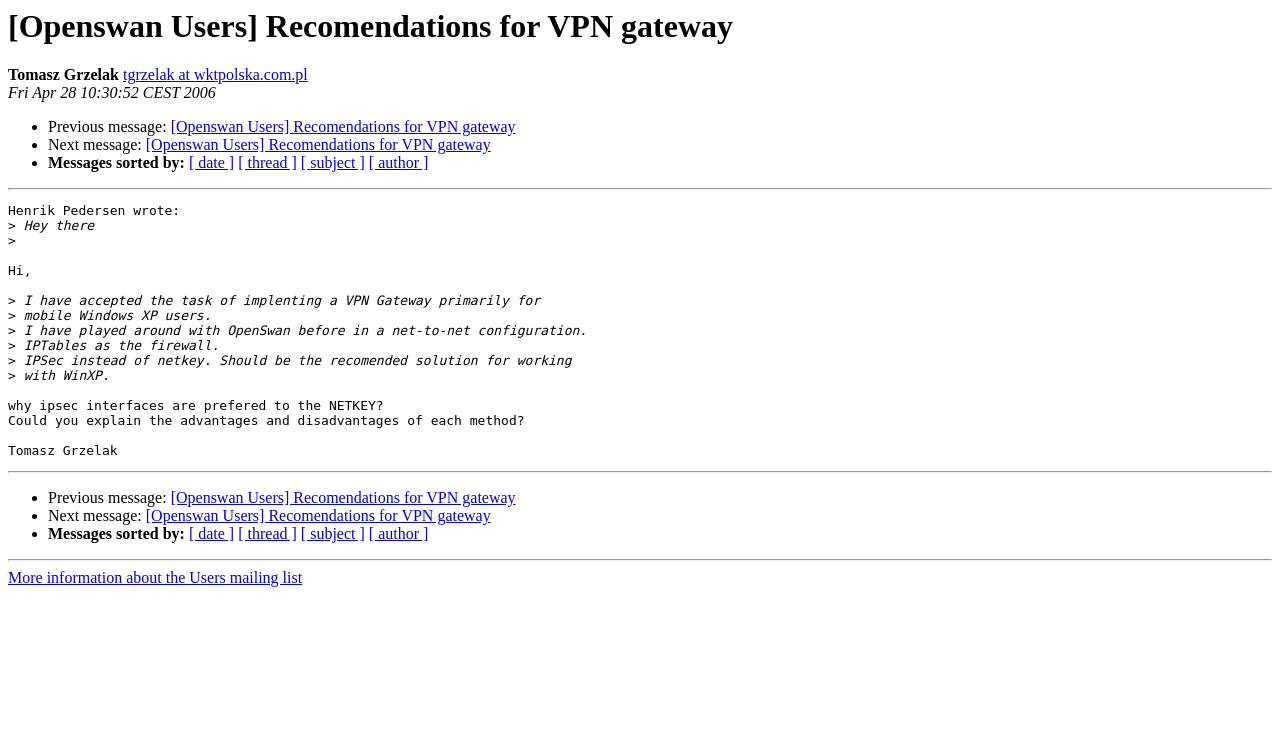What is the author's question about?
Provide a detailed answer to the question, using the image to inform your response.

The author, Tomasz Grzelak, is asking about the advantages and disadvantages of using IPSec interfaces versus NETKEY, as indicated by the text 'why ipsec interfaces are preferred to the NETKEY? Could you explain the advantages and disadvantages of each method?'